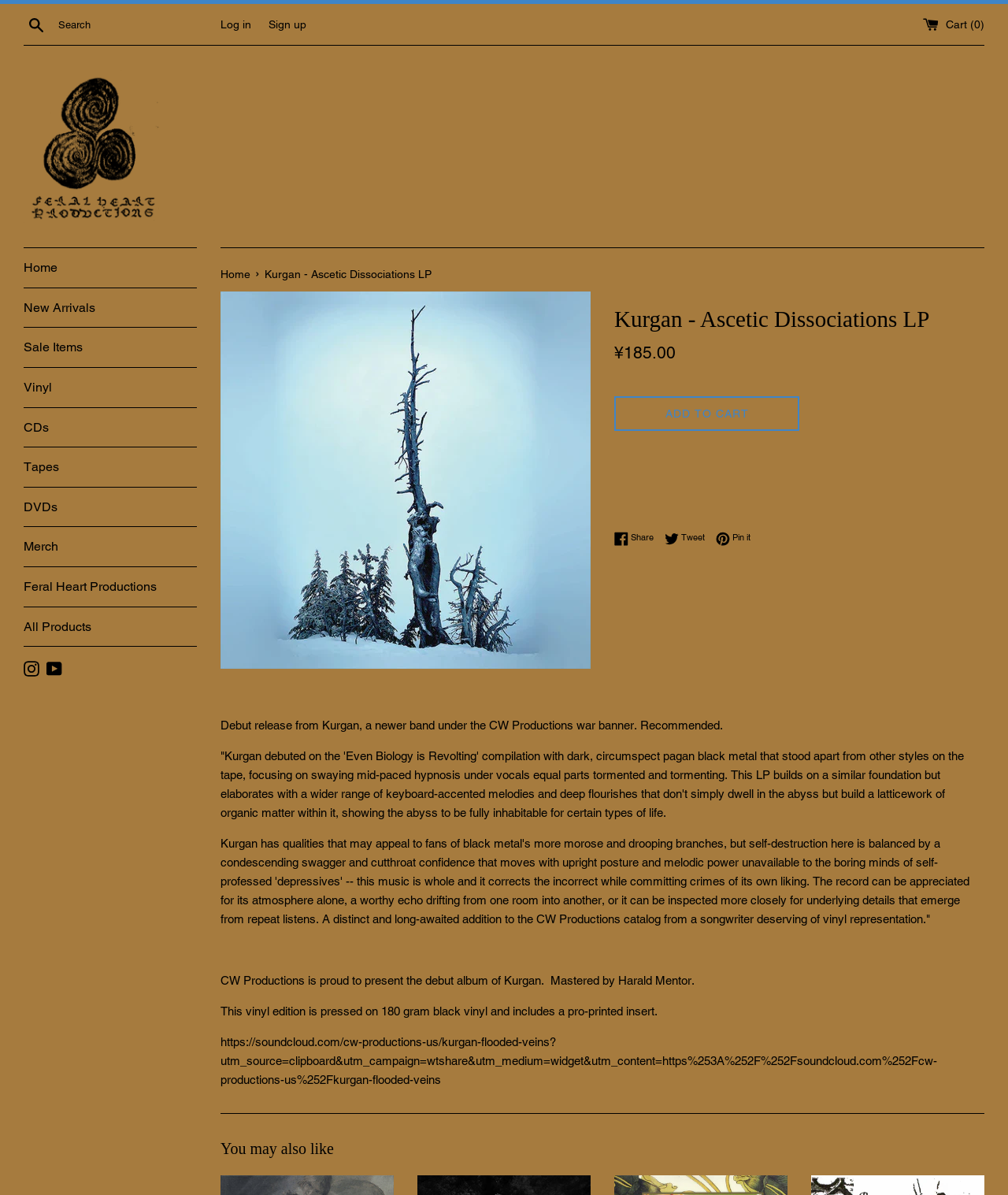Find the bounding box coordinates for the UI element whose description is: "Search". The coordinates should be four float numbers between 0 and 1, in the format [left, top, right, bottom].

[0.023, 0.012, 0.048, 0.029]